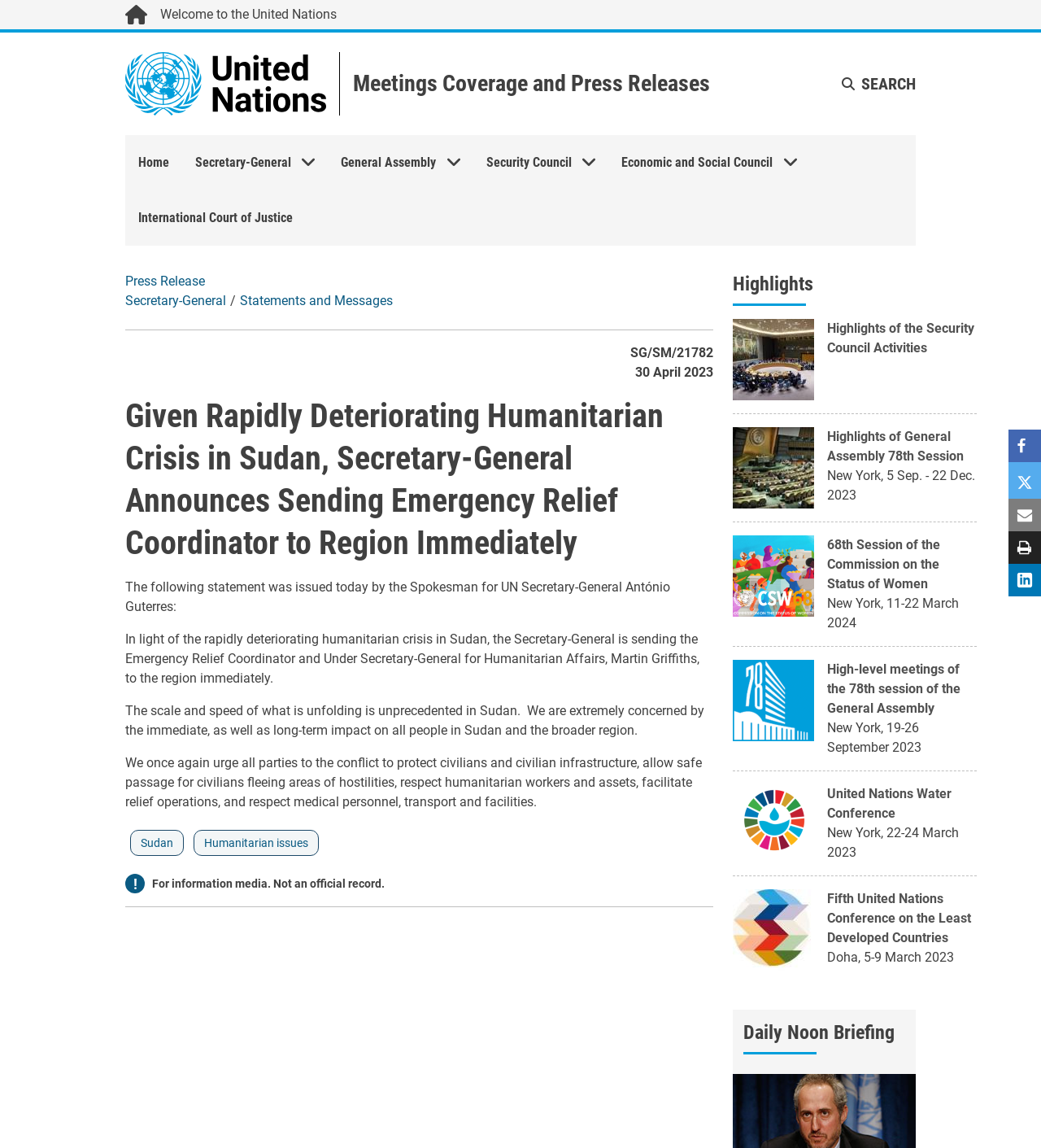Please determine the bounding box coordinates of the element to click on in order to accomplish the following task: "Click the 'SEARCH' button". Ensure the coordinates are four float numbers ranging from 0 to 1, i.e., [left, top, right, bottom].

[0.809, 0.064, 0.88, 0.082]